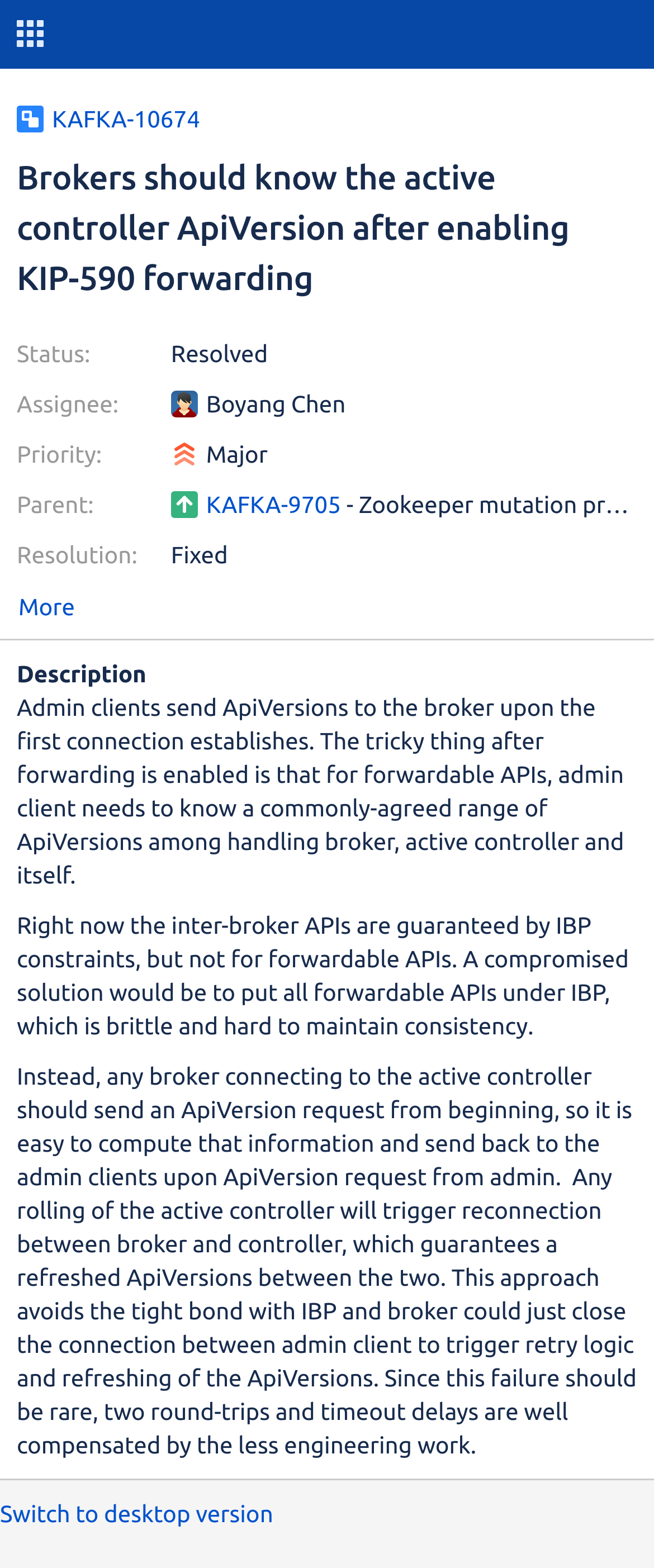What is the priority of this issue?
Please analyze the image and answer the question with as much detail as possible.

I found the answer by looking at the 'Priority:' label and its corresponding value 'Major' on the webpage.